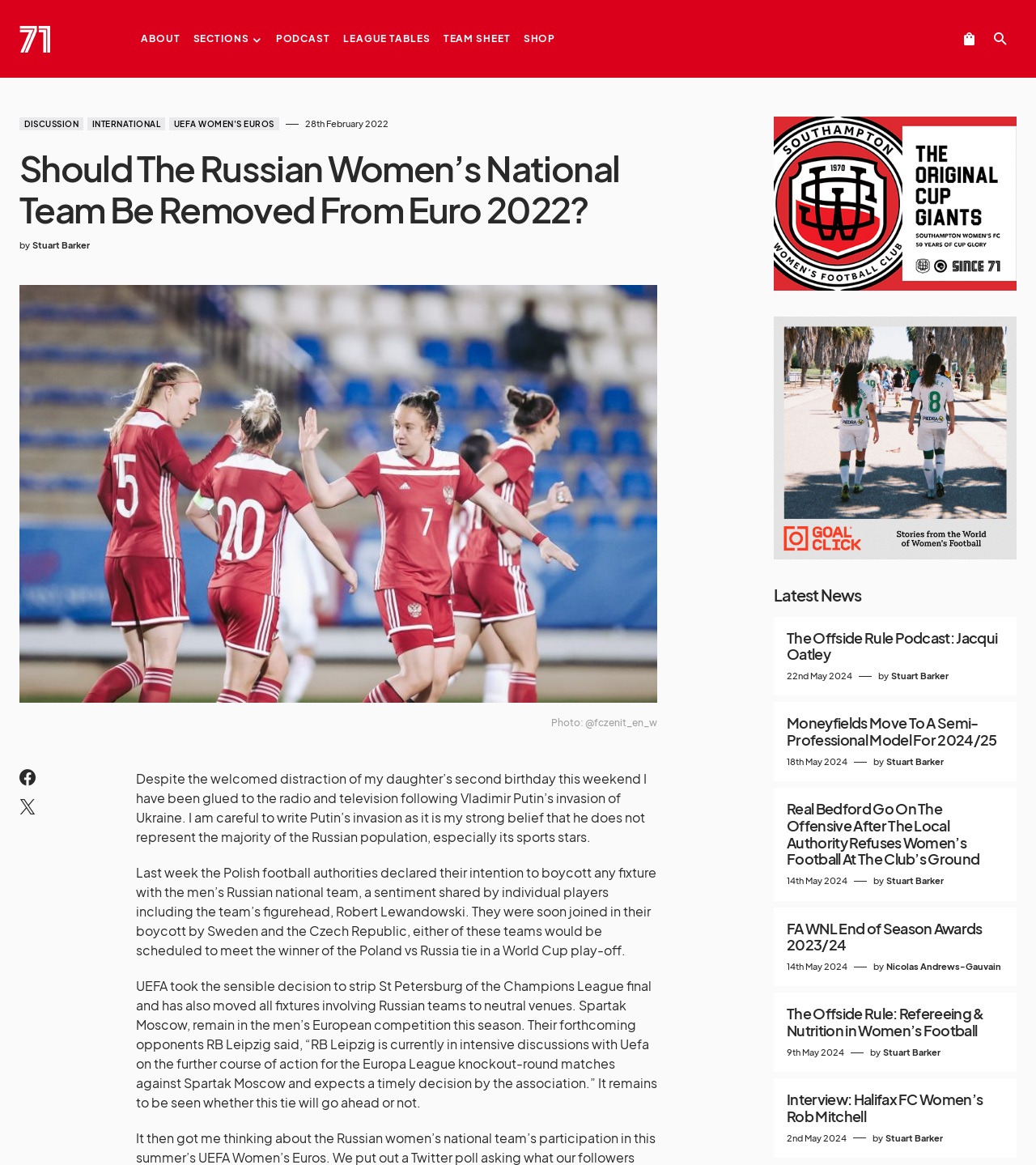Identify the bounding box coordinates of the part that should be clicked to carry out this instruction: "Listen to the PODCAST".

[0.266, 0.0, 0.319, 0.067]